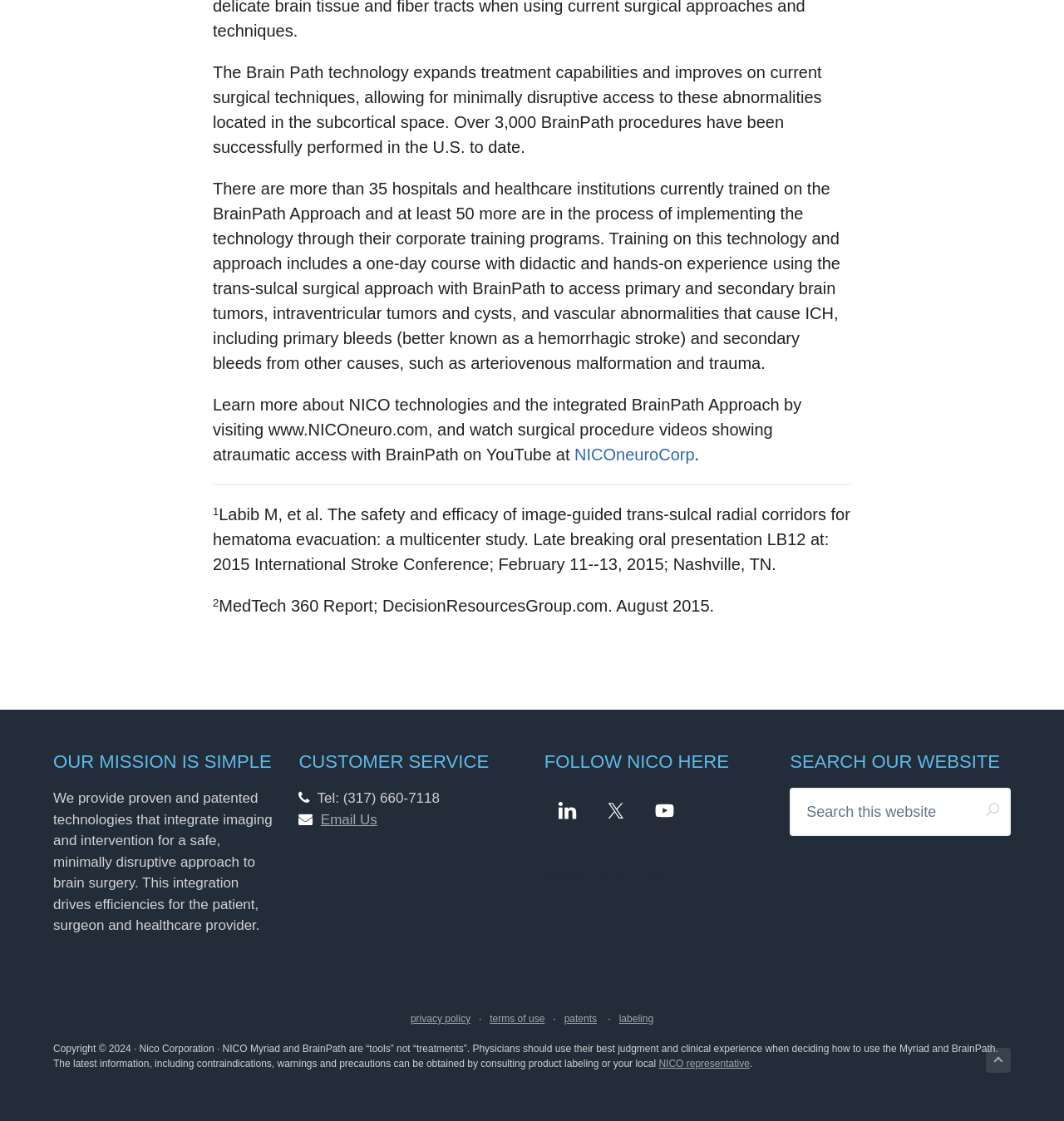What year is the copyright for NICO Corporation?
Using the visual information, answer the question in a single word or phrase.

2024